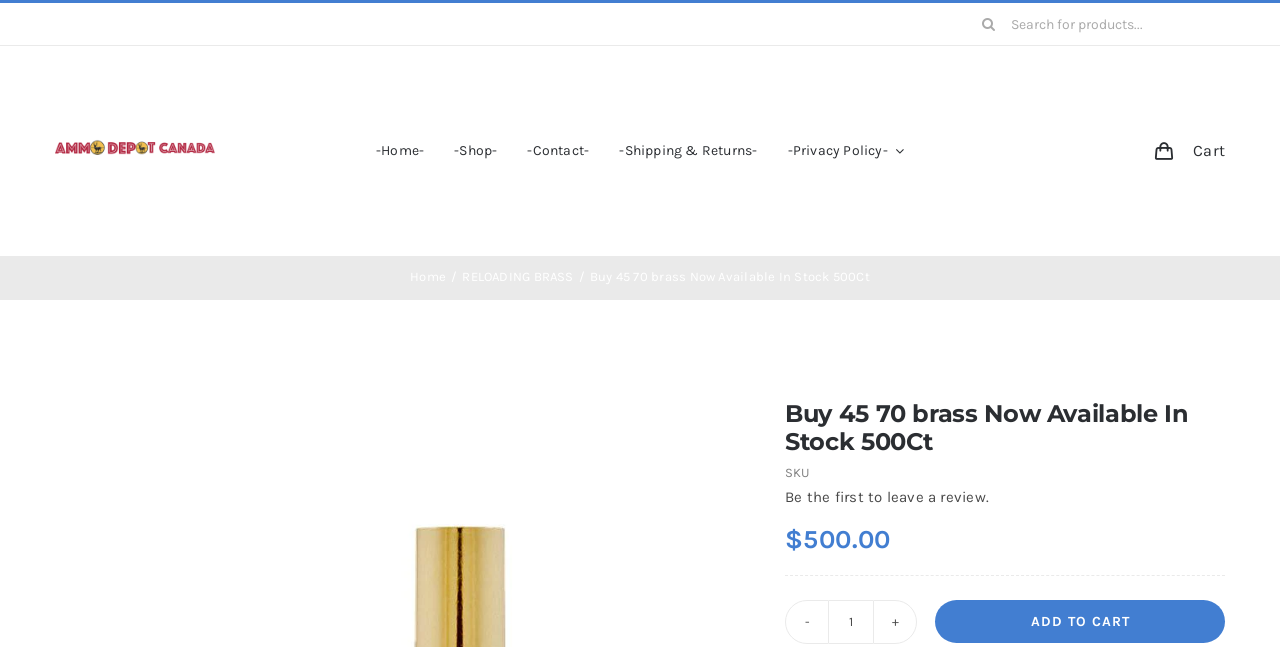Locate the bounding box coordinates of the element you need to click to accomplish the task described by this instruction: "Increase product quantity".

[0.682, 0.927, 0.716, 0.995]